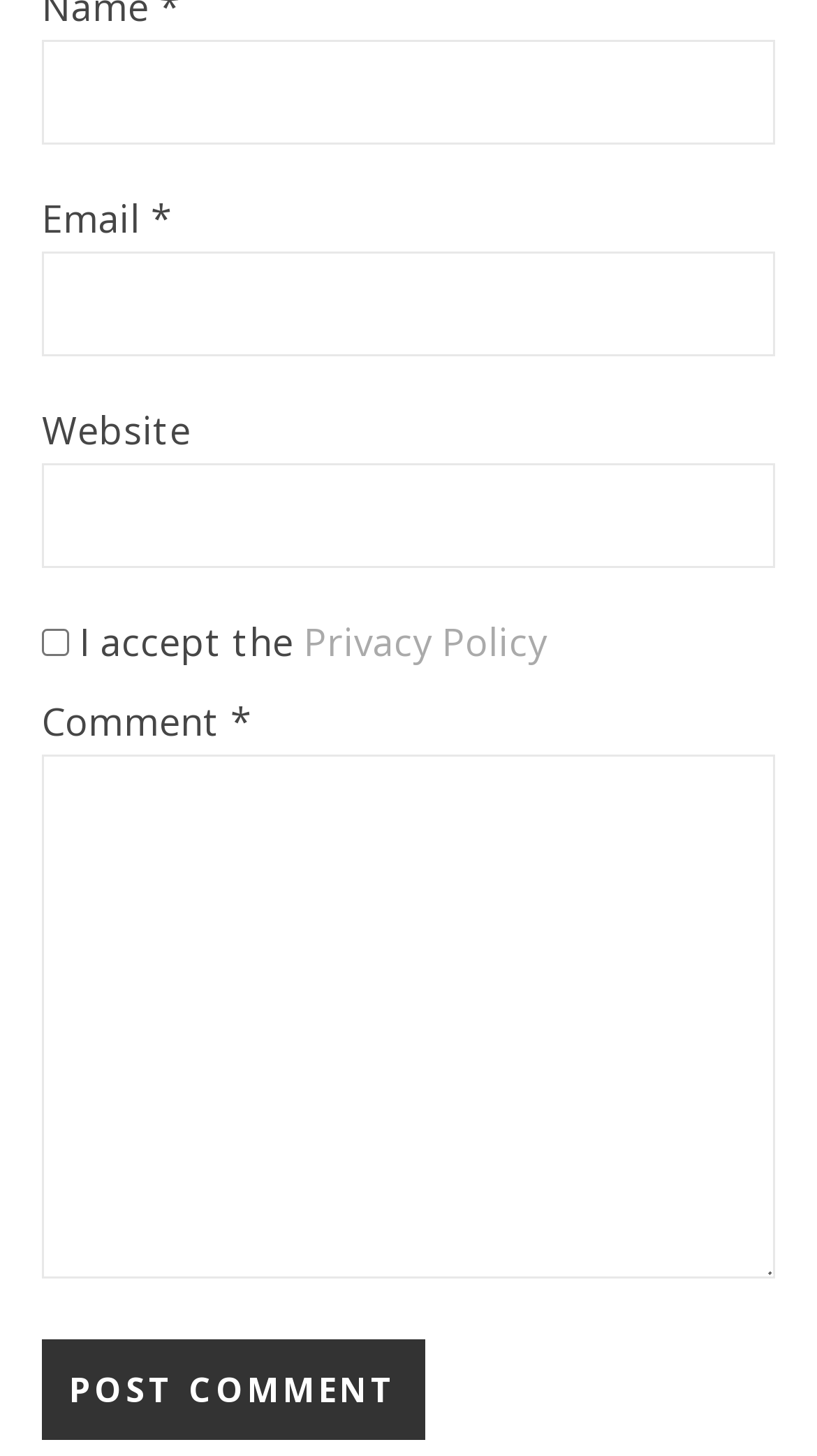Is the website field required?
Observe the image and answer the question with a one-word or short phrase response.

No